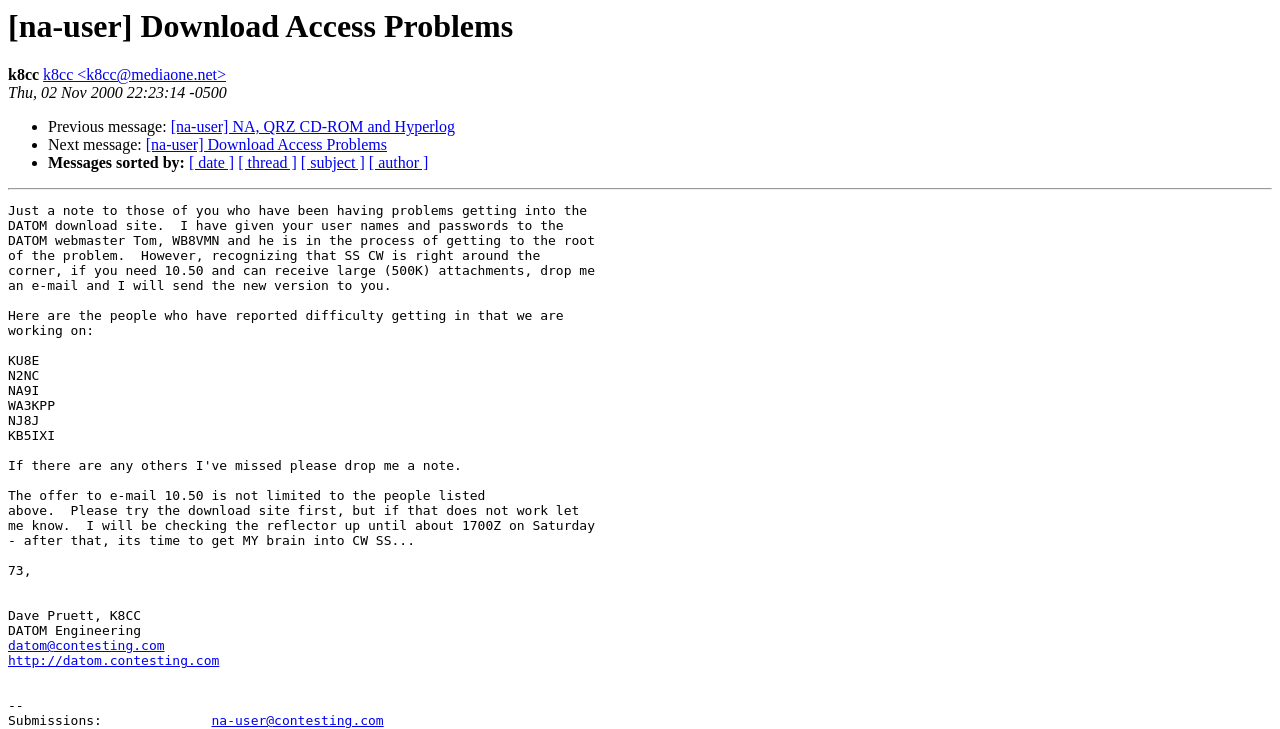Determine the bounding box coordinates for the clickable element required to fulfill the instruction: "Sort messages by date". Provide the coordinates as four float numbers between 0 and 1, i.e., [left, top, right, bottom].

[0.148, 0.212, 0.183, 0.235]